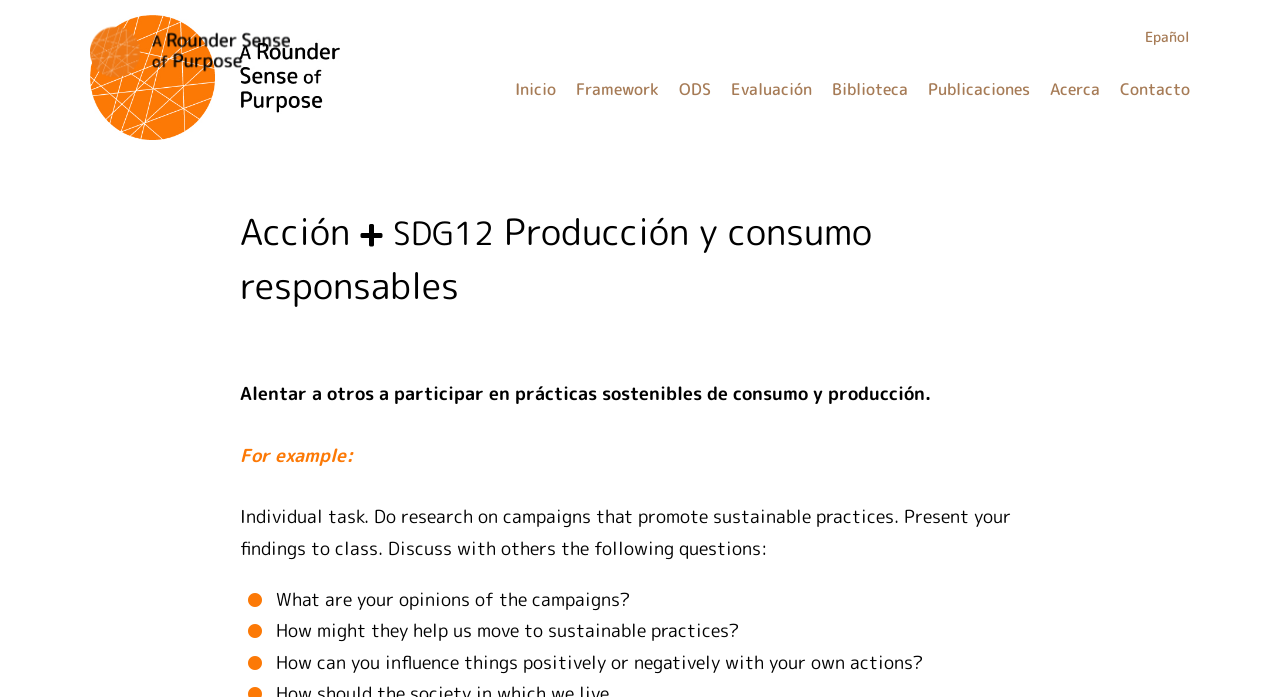Provide an in-depth caption for the contents of the webpage.

The webpage is about Acción ODS12, which focuses on responsible production and consumption. At the top left corner, there is a figure with a link. Above the figure, there is a header section with a language selection menu, offering options such as English, Español, Deutsch, and more.

Below the language selection menu, there is a navigation bar with links to different sections, including Inicio, Framework, ODS, Evaluación, Biblioteca, Publicaciones, Acerca, and Contacto.

On the left side of the page, there is a large figure that spans from the top to the middle of the page. Within this figure, there is a link. To the right of the figure, there is a header section with a title "Acción SDG12 Producción y consumo responsables".

Below the title, there is a paragraph of text that encourages readers to promote sustainable practices of consumption and production. Following this, there is a section with a heading "For example:" and a task description that asks readers to research campaigns that promote sustainable practices and discuss certain questions with others.

The questions are listed below, including "What are your opinions of the campaigns?", "How might they help us move to sustainable practices?", and "How can you influence things positively or negatively with your own actions?".